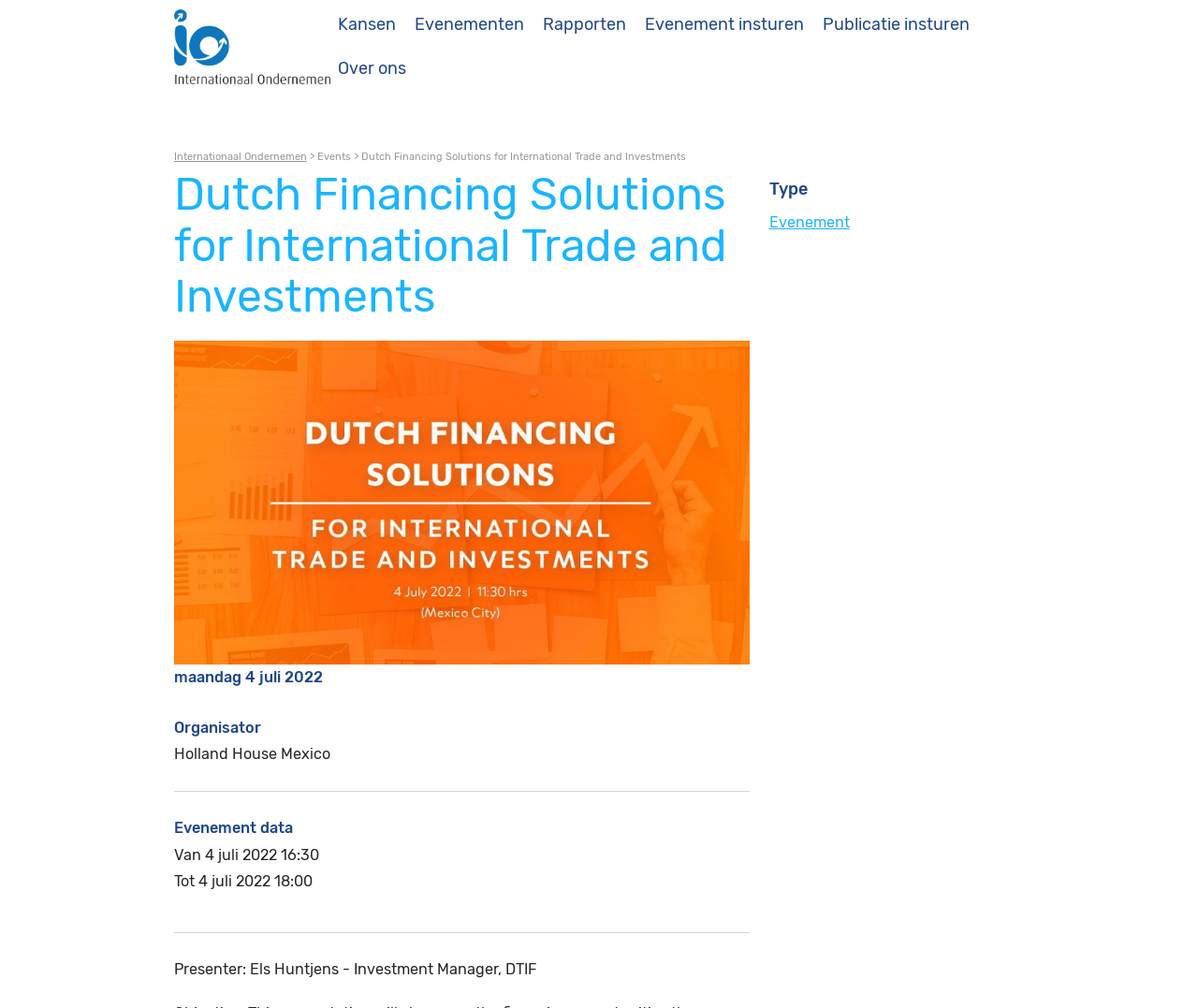Who is the presenter of the event?
Please answer the question as detailed as possible.

The presenter of the event is 'Els Huntjens - Investment Manager, DTIF' which is mentioned in the webpage, indicating that she might be the speaker or the host of the event.